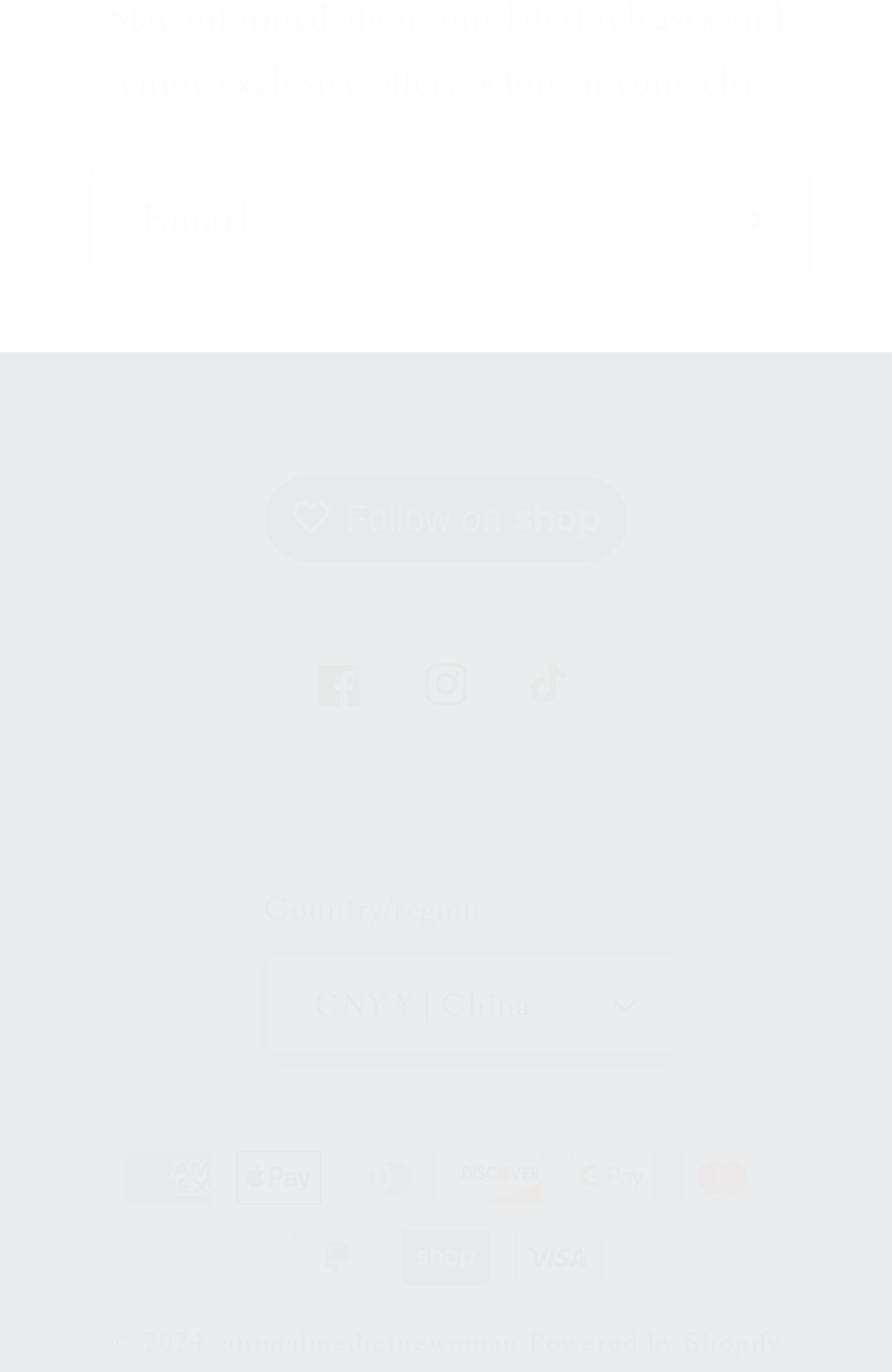What is the copyright year?
Using the image as a reference, give an elaborate response to the question.

The webpage has a copyright notice at the bottom, which states '© 2024,'. This indicates that the copyright year is 2024.